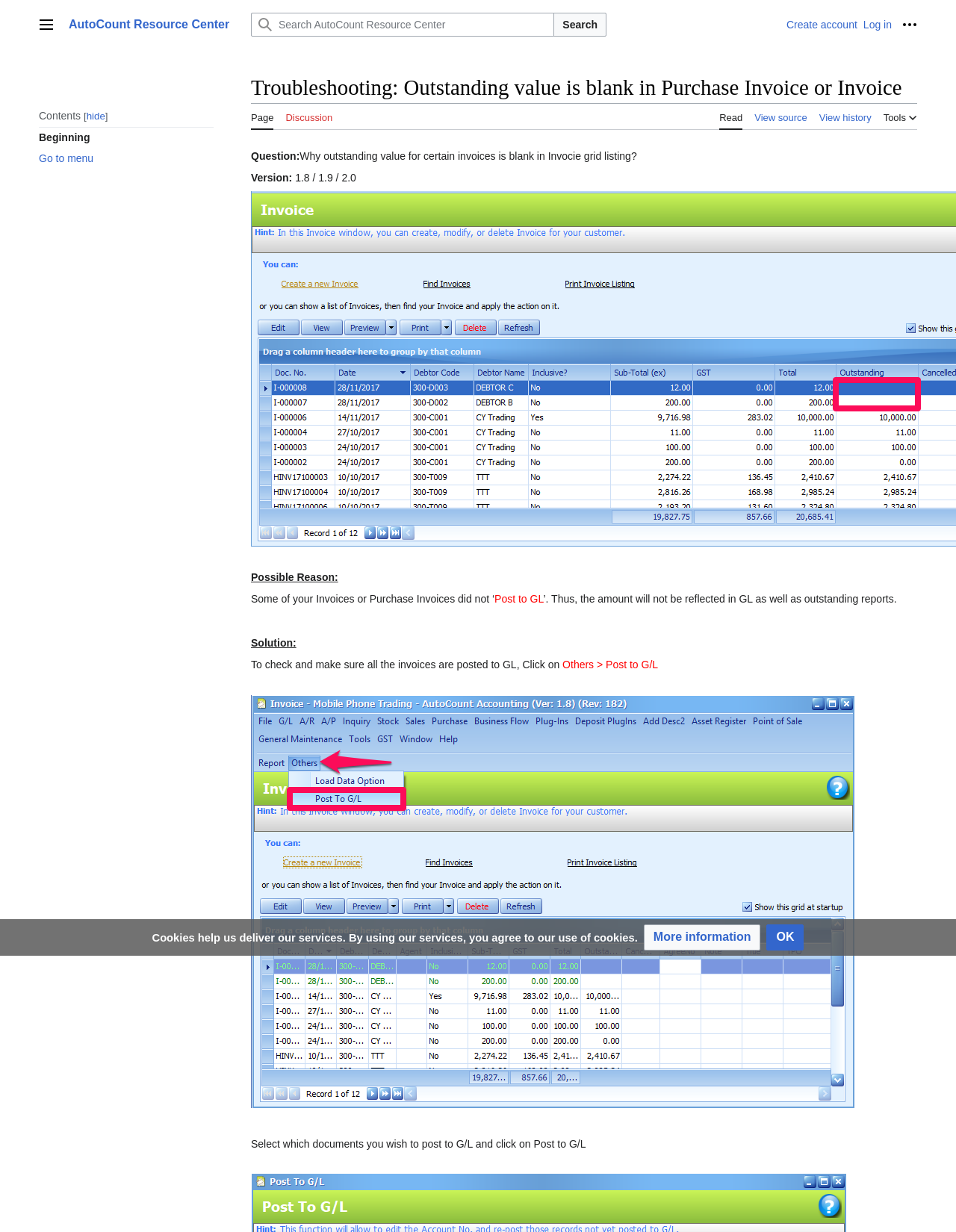Find the bounding box coordinates of the element to click in order to complete this instruction: "View history". The bounding box coordinates must be four float numbers between 0 and 1, denoted as [left, top, right, bottom].

[0.857, 0.083, 0.911, 0.104]